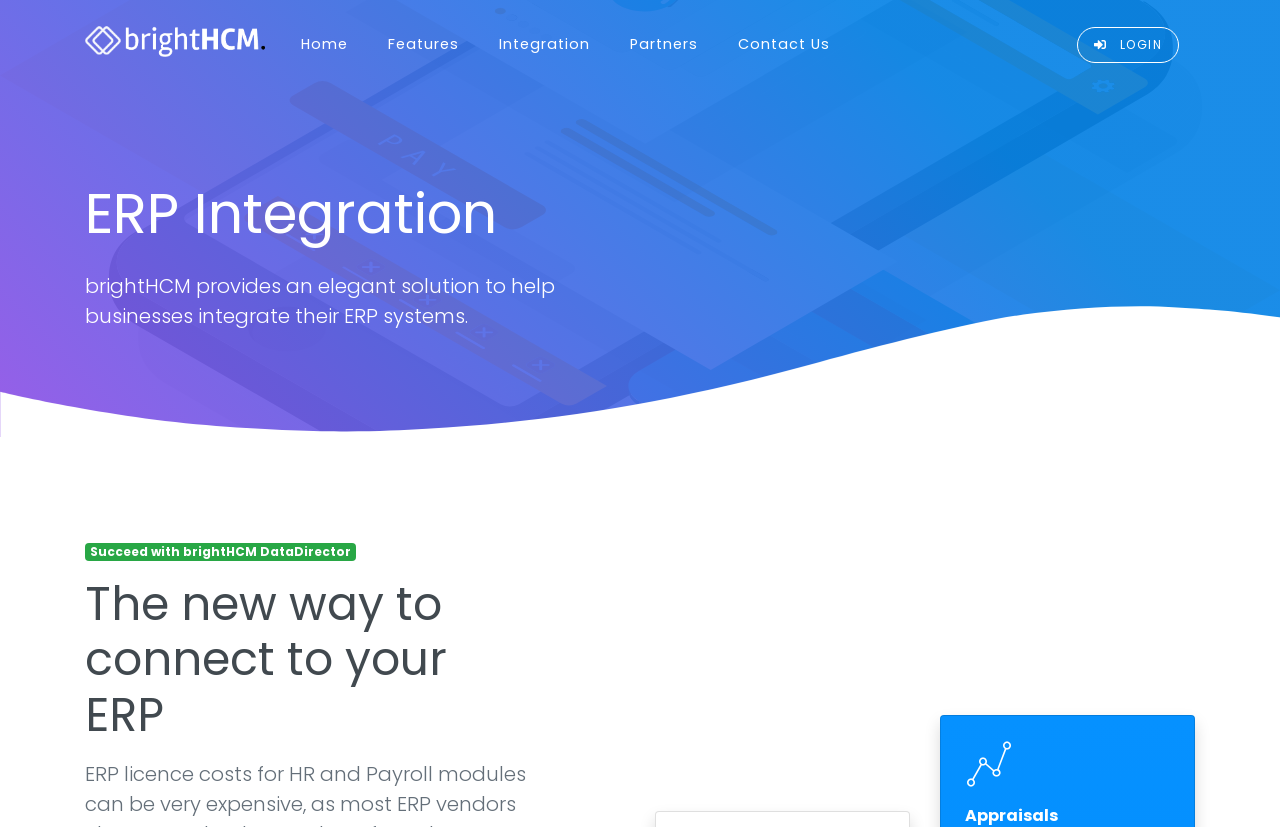Answer briefly with one word or phrase:
What is the name of the ERP system?

brightHCM